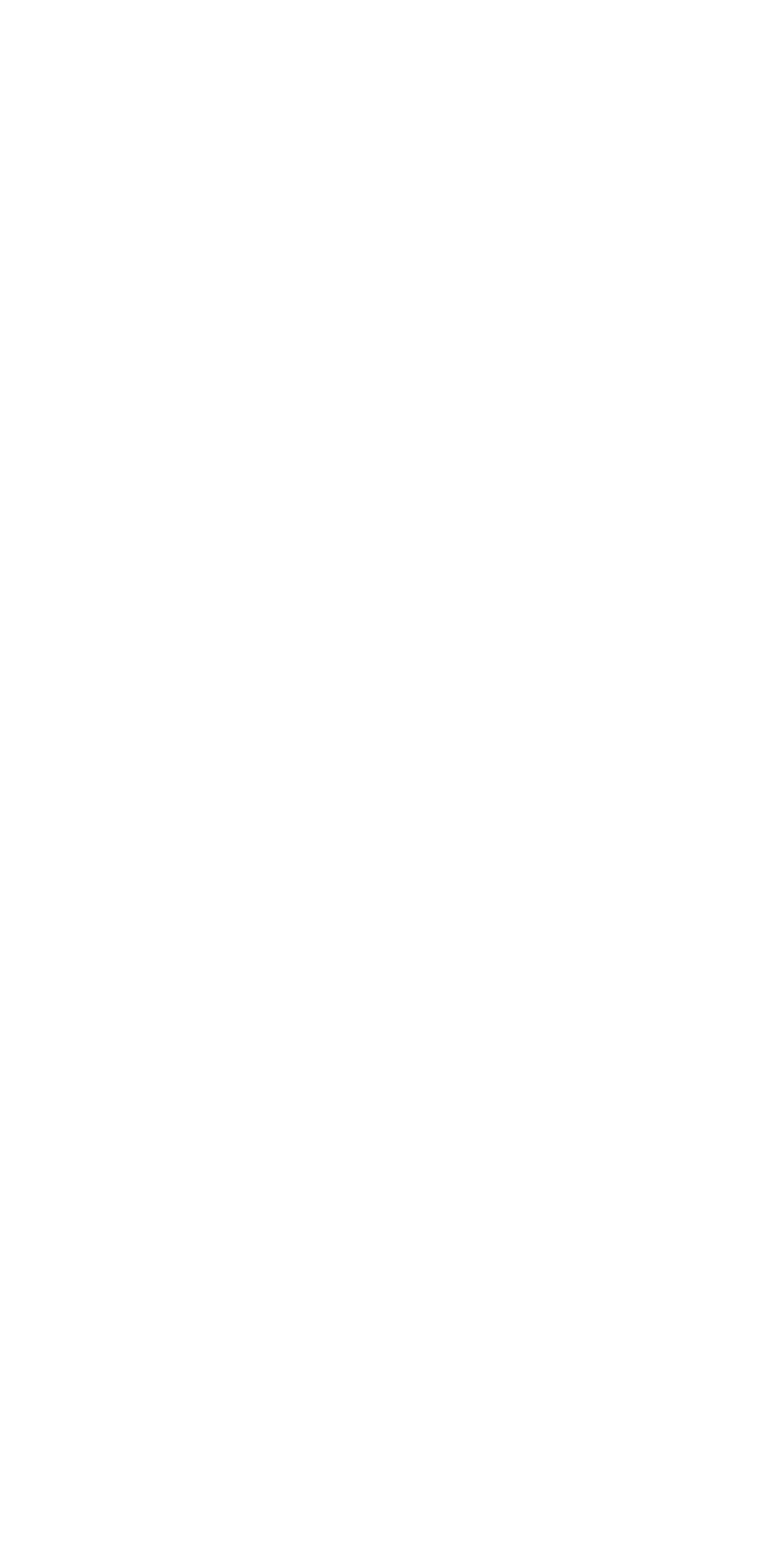Please mark the bounding box coordinates of the area that should be clicked to carry out the instruction: "Click the 'Can I still have children after my surgery?' tab".

None